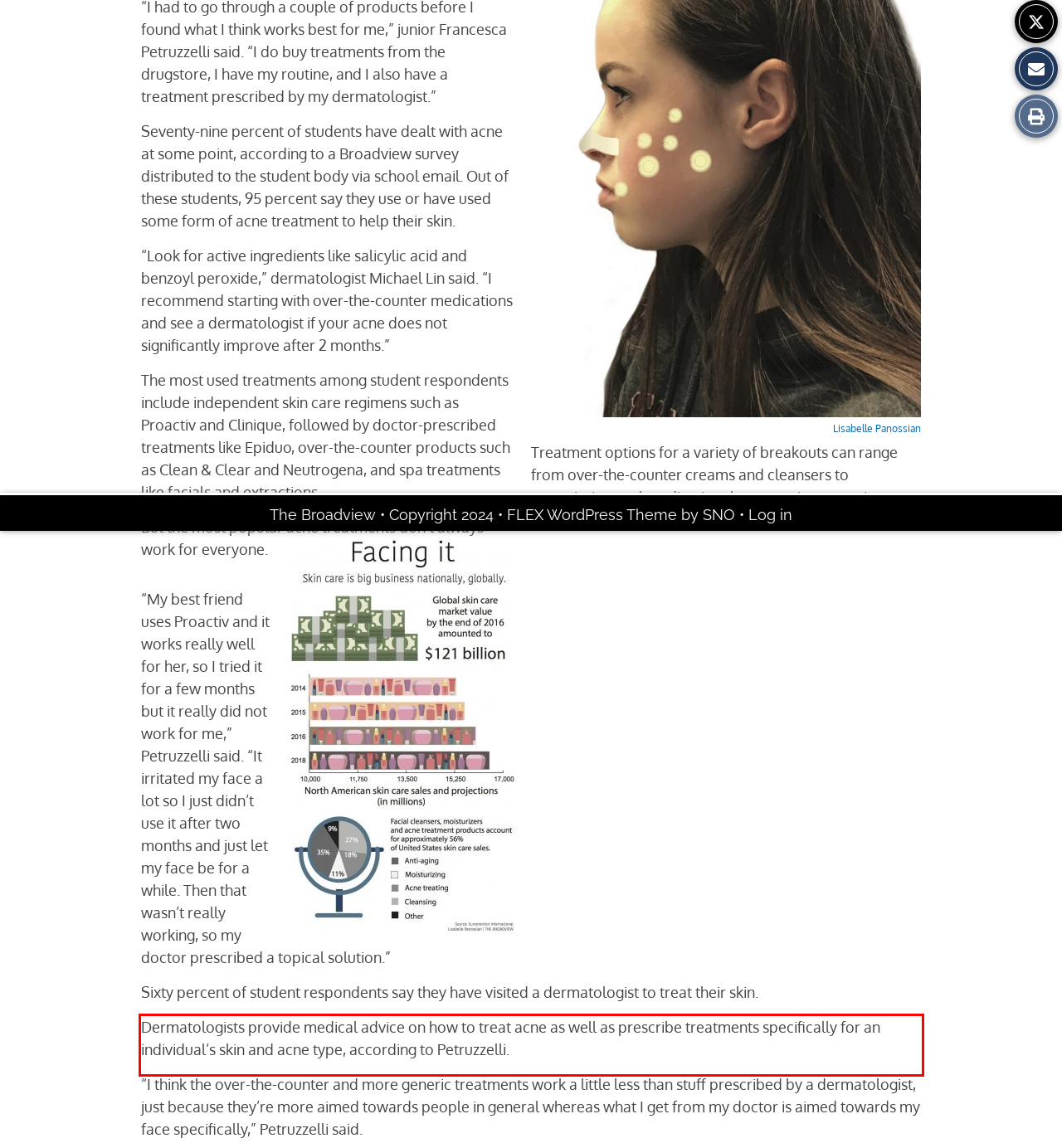Within the screenshot of the webpage, there is a red rectangle. Please recognize and generate the text content inside this red bounding box.

Dermatologists provide medical advice on how to treat acne as well as prescribe treatments specifically for an individual’s skin and acne type, according to Petruzzelli.